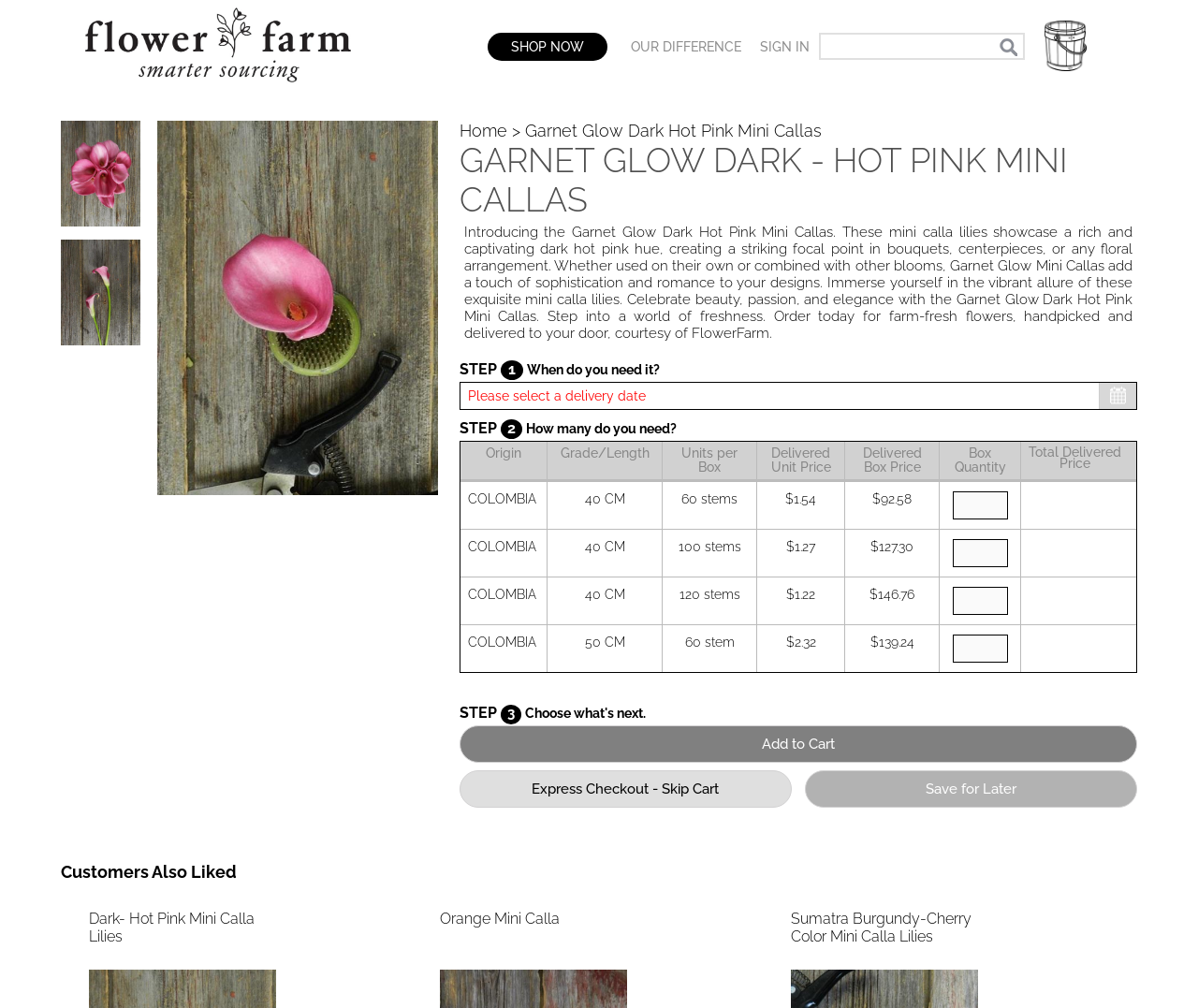Please study the image and answer the question comprehensively:
What is the price of the 120 stems box?

I examined the table element that displays the flower's details and found the row with '120 stems' in the 'Units per Box' column, and the corresponding value in the 'Delivered Box Price' column is '$146.76'.